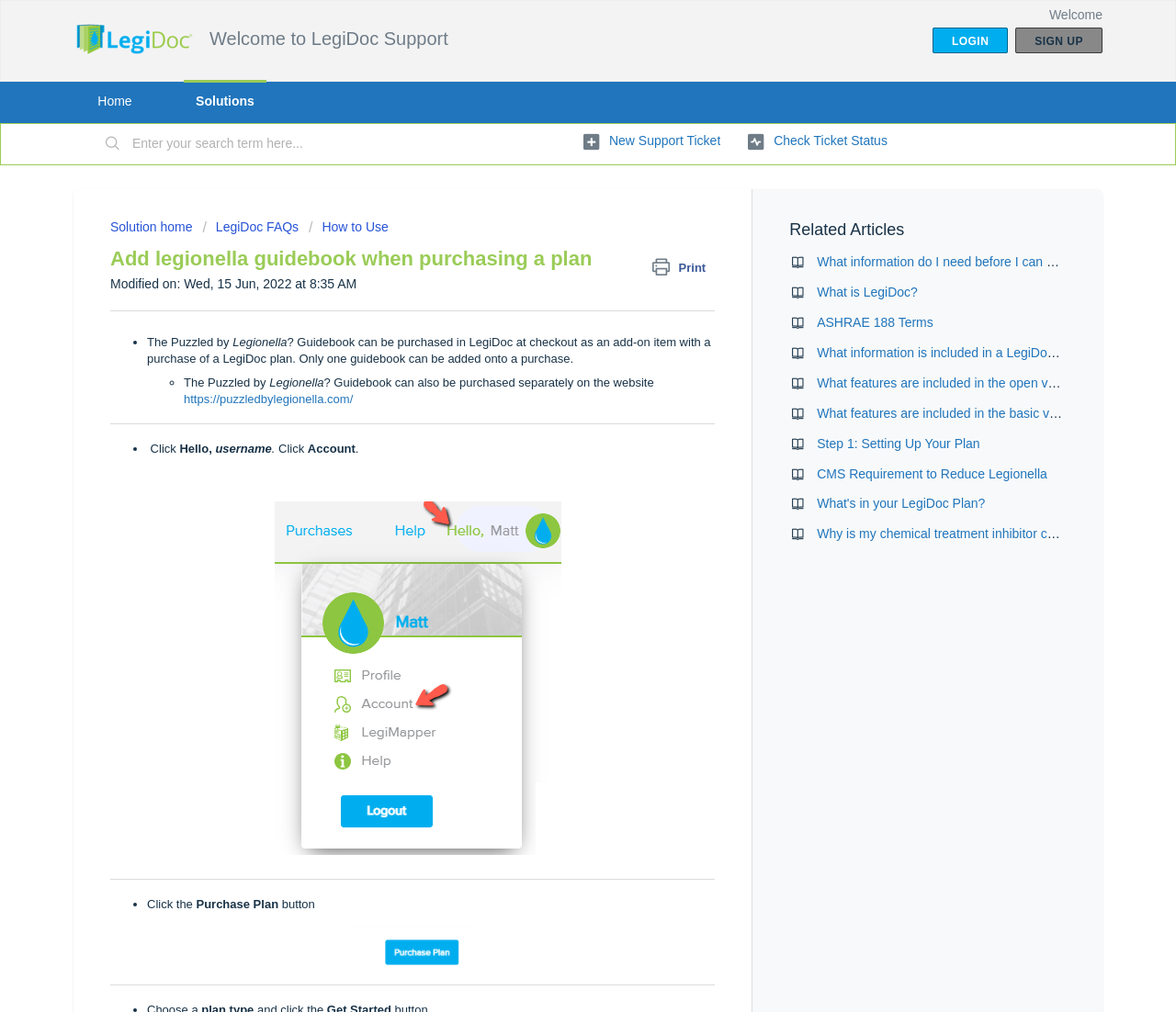What type of plan can be purchased on the website?
Please use the image to provide an in-depth answer to the question.

Based on the webpage content, it appears that users can purchase a LegiDoc plan on the website, which may include features and resources related to managing Legionella.